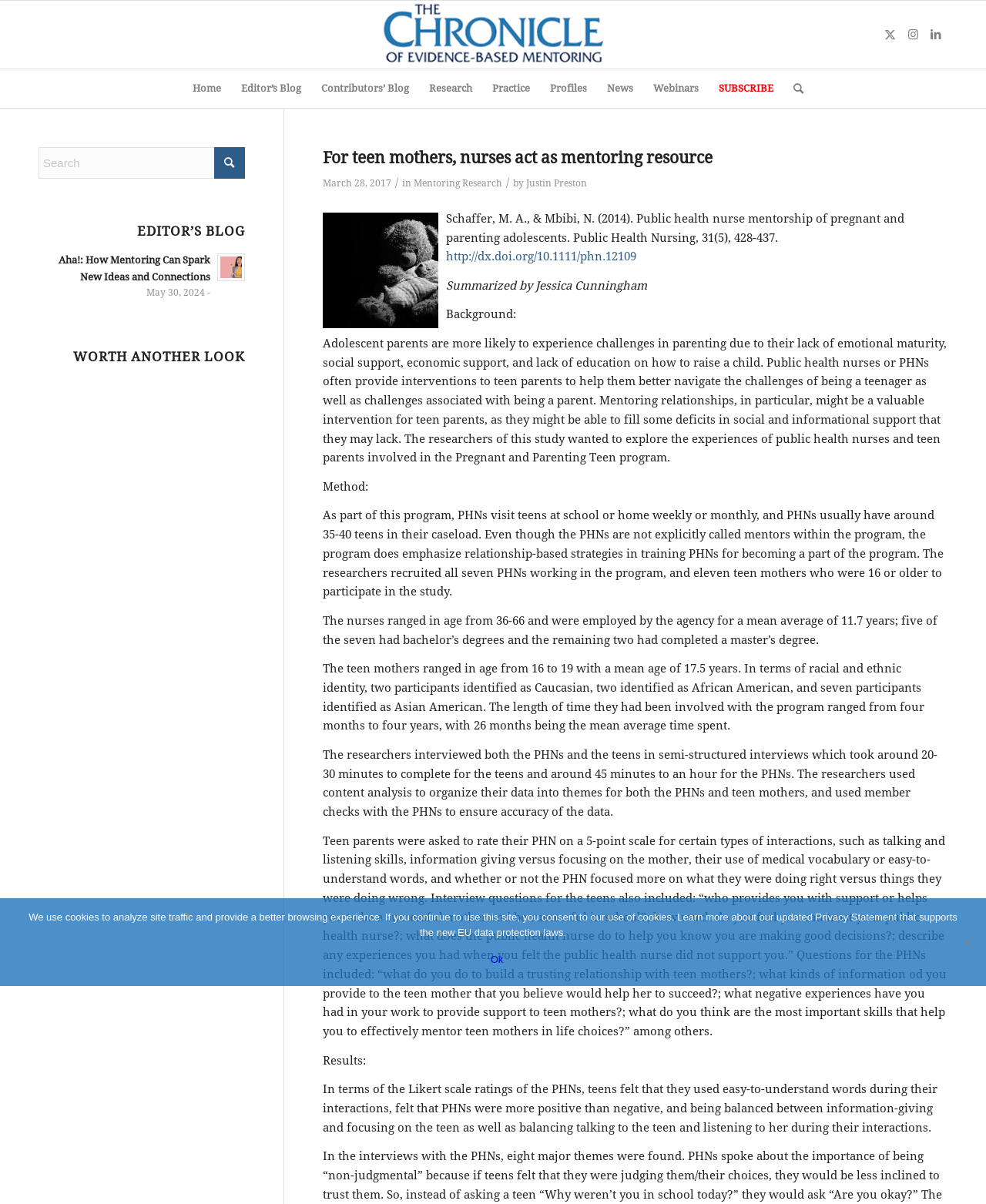What is the purpose of the PHNs' visits to the teen mothers?
Provide an in-depth and detailed answer to the question.

The article explains that the PHNs visit the teen mothers at school or home weekly or monthly, and their role is to provide support and guidance to help the teen mothers navigate the challenges of parenting and adolescence.